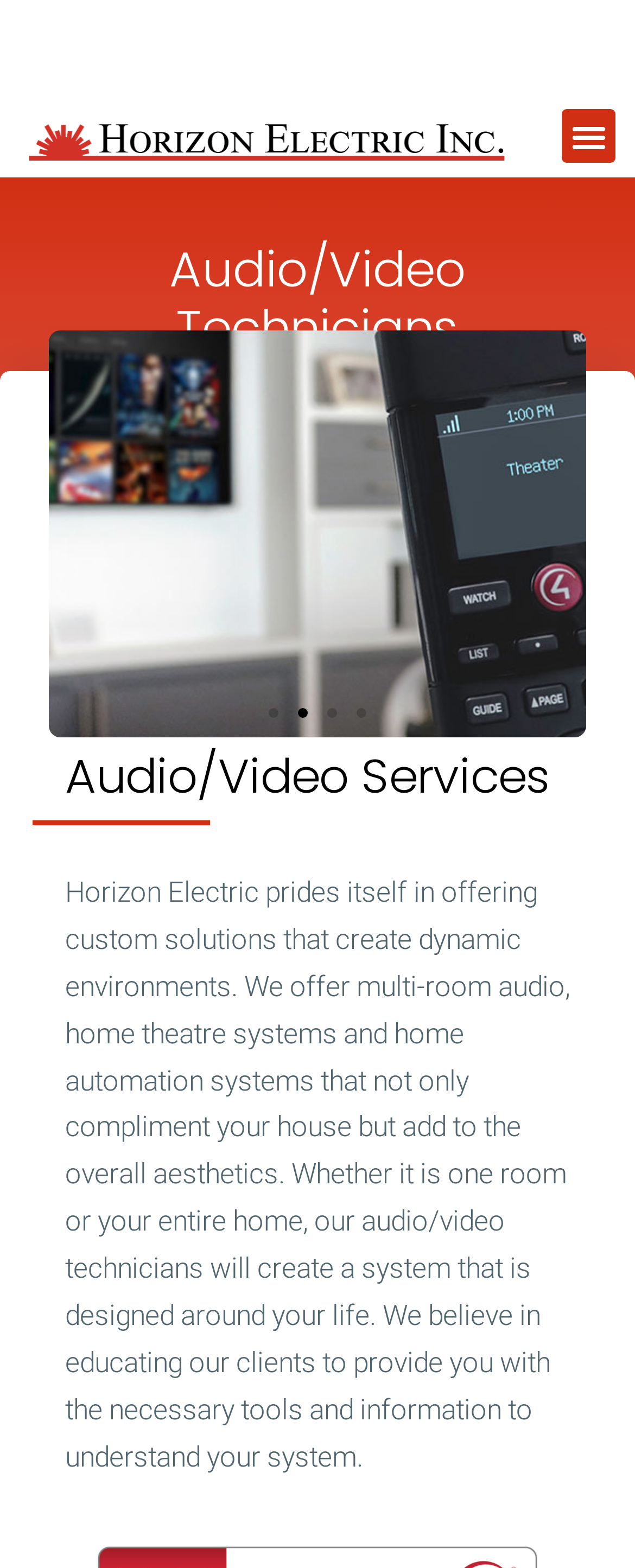Determine the bounding box coordinates of the UI element described by: "Menu".

[0.885, 0.07, 0.97, 0.104]